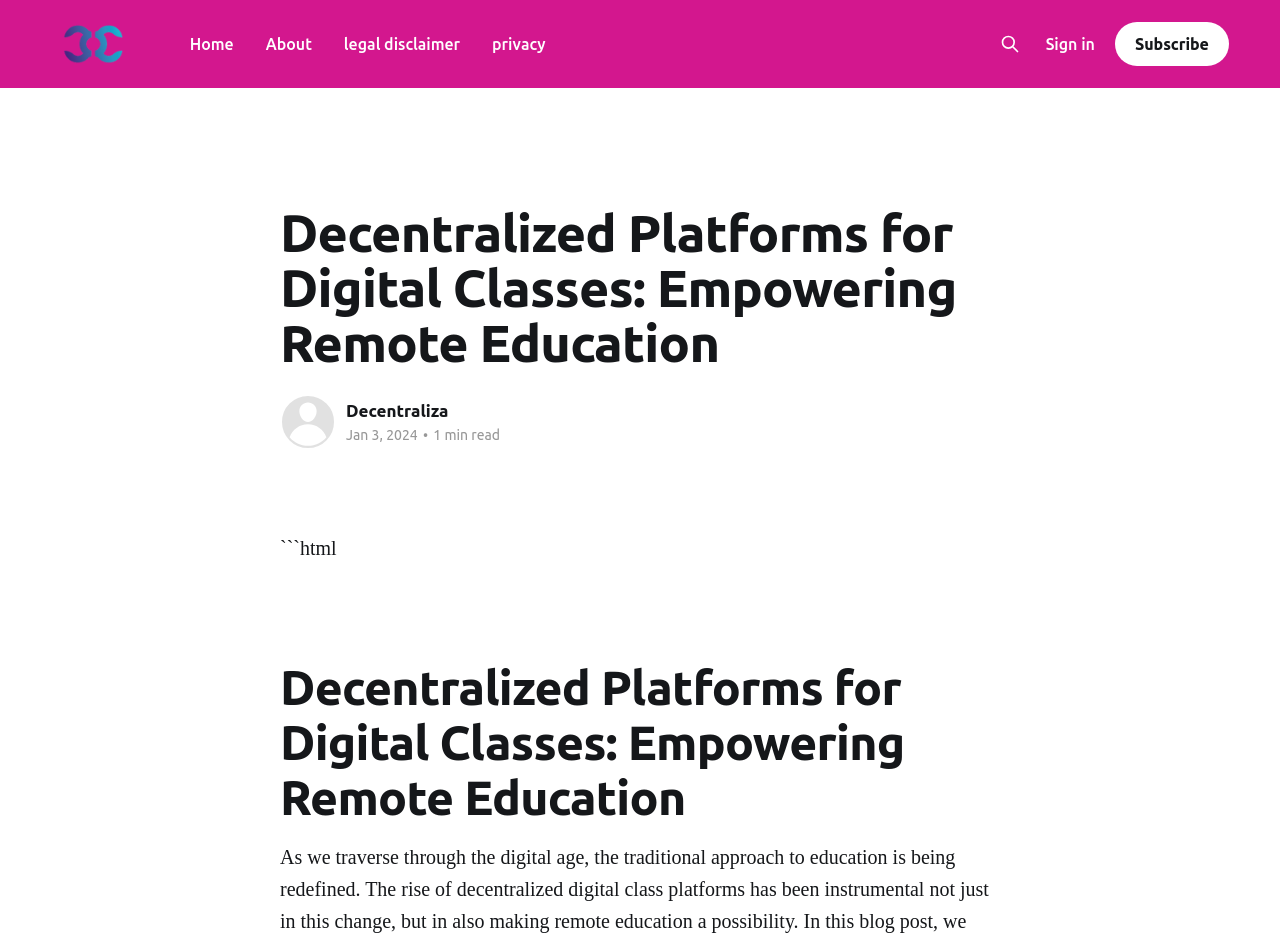Identify the bounding box for the given UI element using the description provided. Coordinates should be in the format (top-left x, top-left y, bottom-right x, bottom-right y) and must be between 0 and 1. Here is the description: legal disclaimer

[0.269, 0.033, 0.359, 0.062]